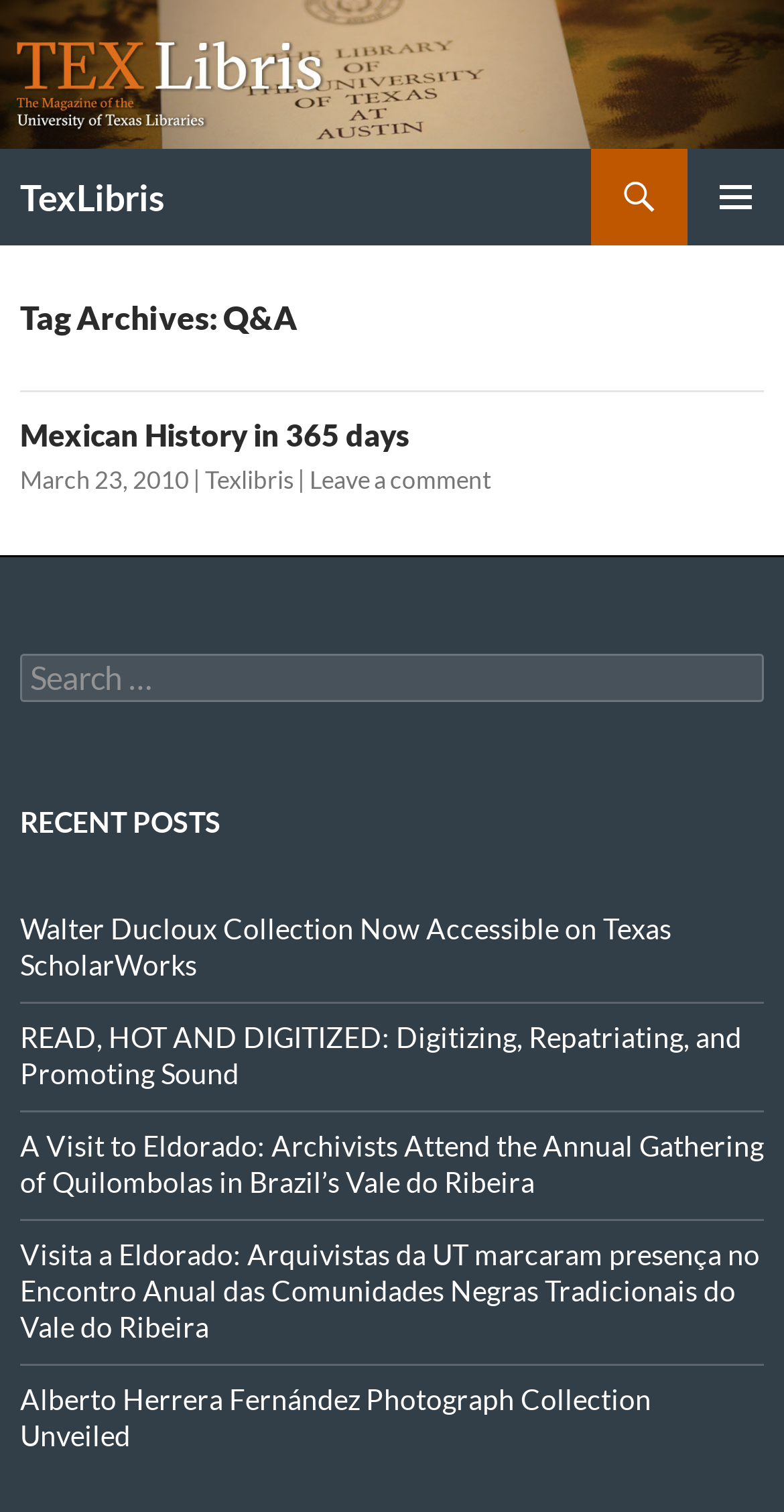Please identify the coordinates of the bounding box that should be clicked to fulfill this instruction: "Visit SITEMAP".

None